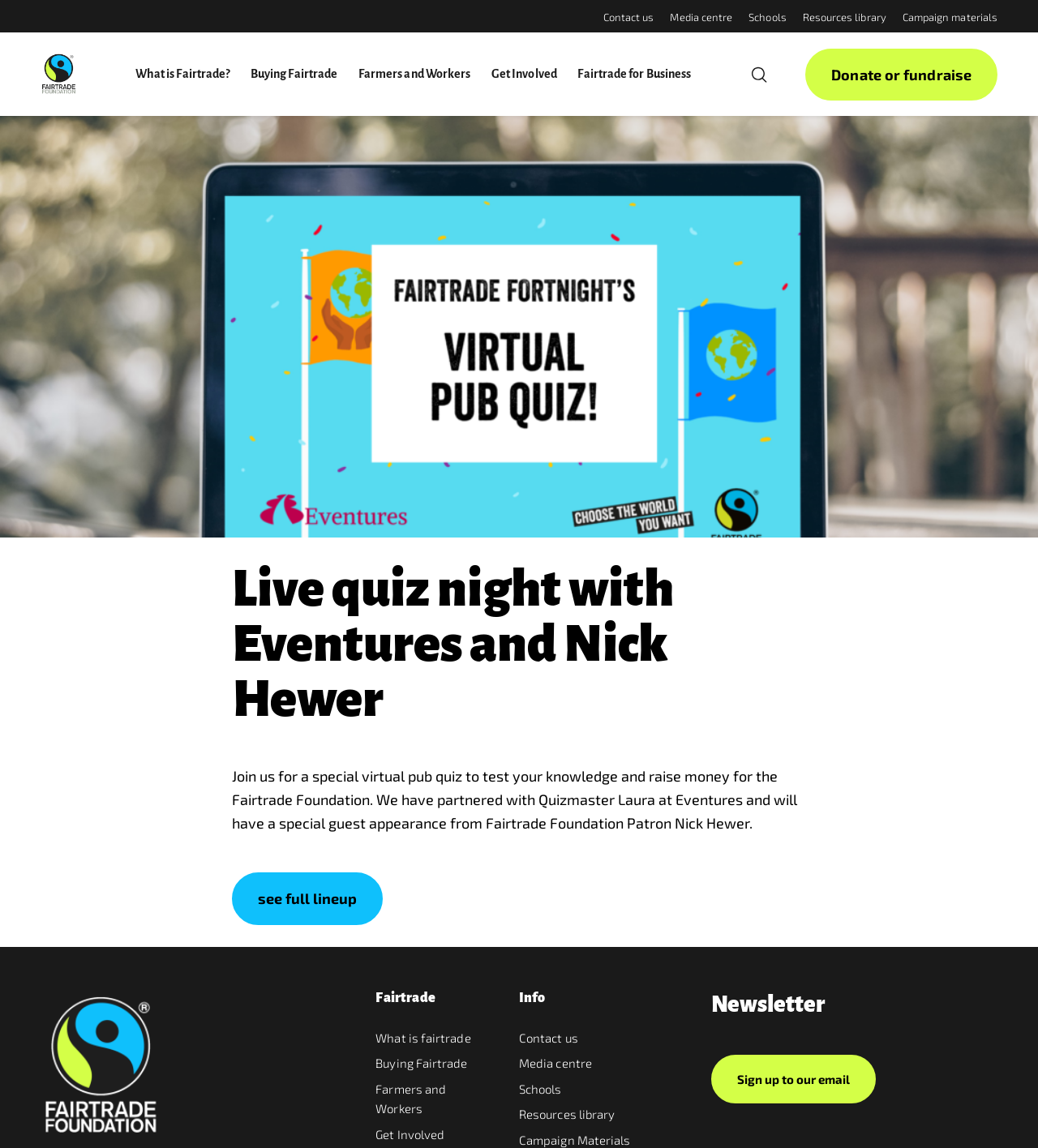What is the name of the company hosting the virtual pub quiz?
Provide a comprehensive and detailed answer to the question.

The webpage mentions that the virtual pub quiz is being hosted by Eventures, a company that has partnered with the Fairtrade Foundation to organize the event. This is stated in the main article section, which describes the event as a 'special virtual pub quiz to test your knowledge and raise money for the Fairtrade Foundation, hosted by Eventures'.